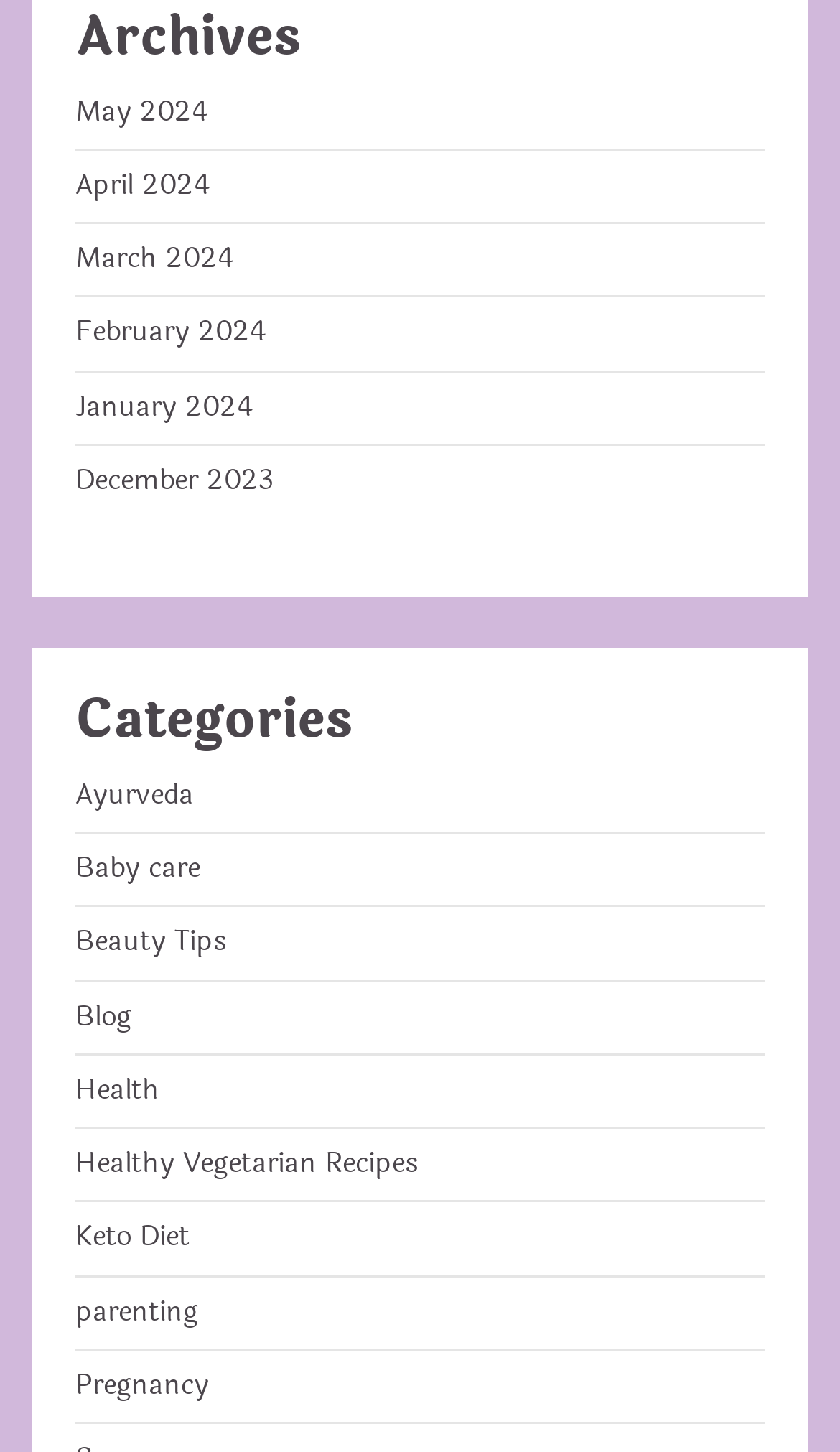Can you look at the image and give a comprehensive answer to the question:
What is the second category on the webpage?

The second category on the webpage is 'Categories' because the heading 'Categories' is present below the 'Archives' section, indicating that the webpage also categorizes content.